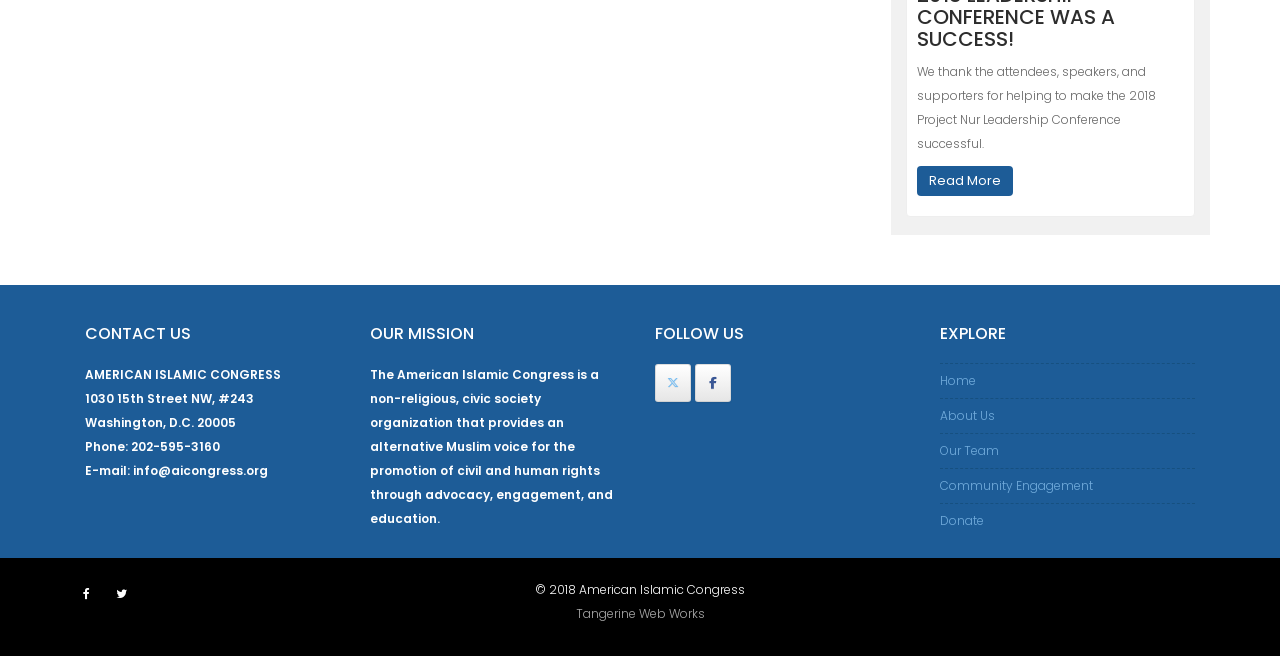Respond to the following query with just one word or a short phrase: 
What is the organization's mission?

Promotion of civil and human rights